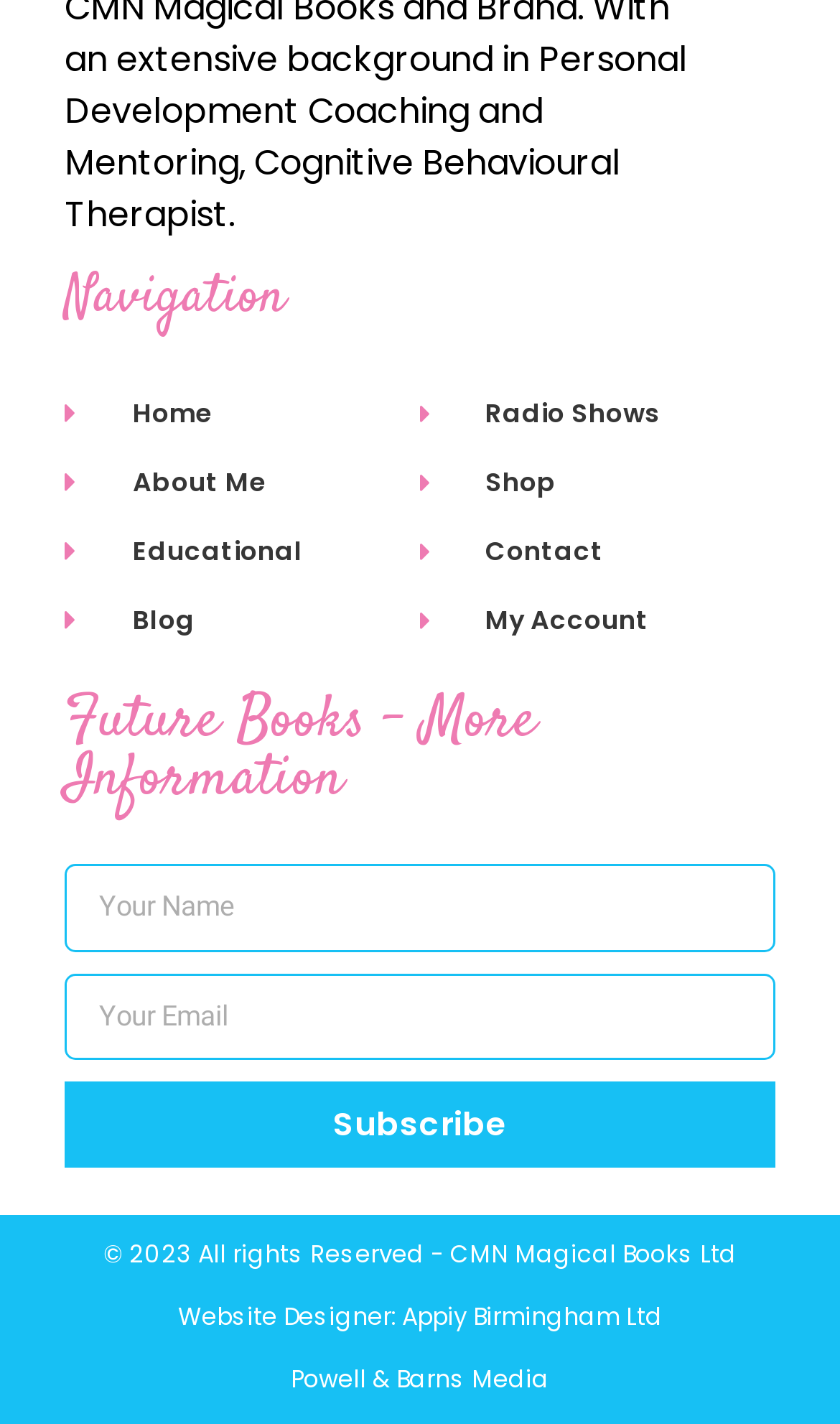Please locate the clickable area by providing the bounding box coordinates to follow this instruction: "go to home page".

[0.077, 0.277, 0.5, 0.305]